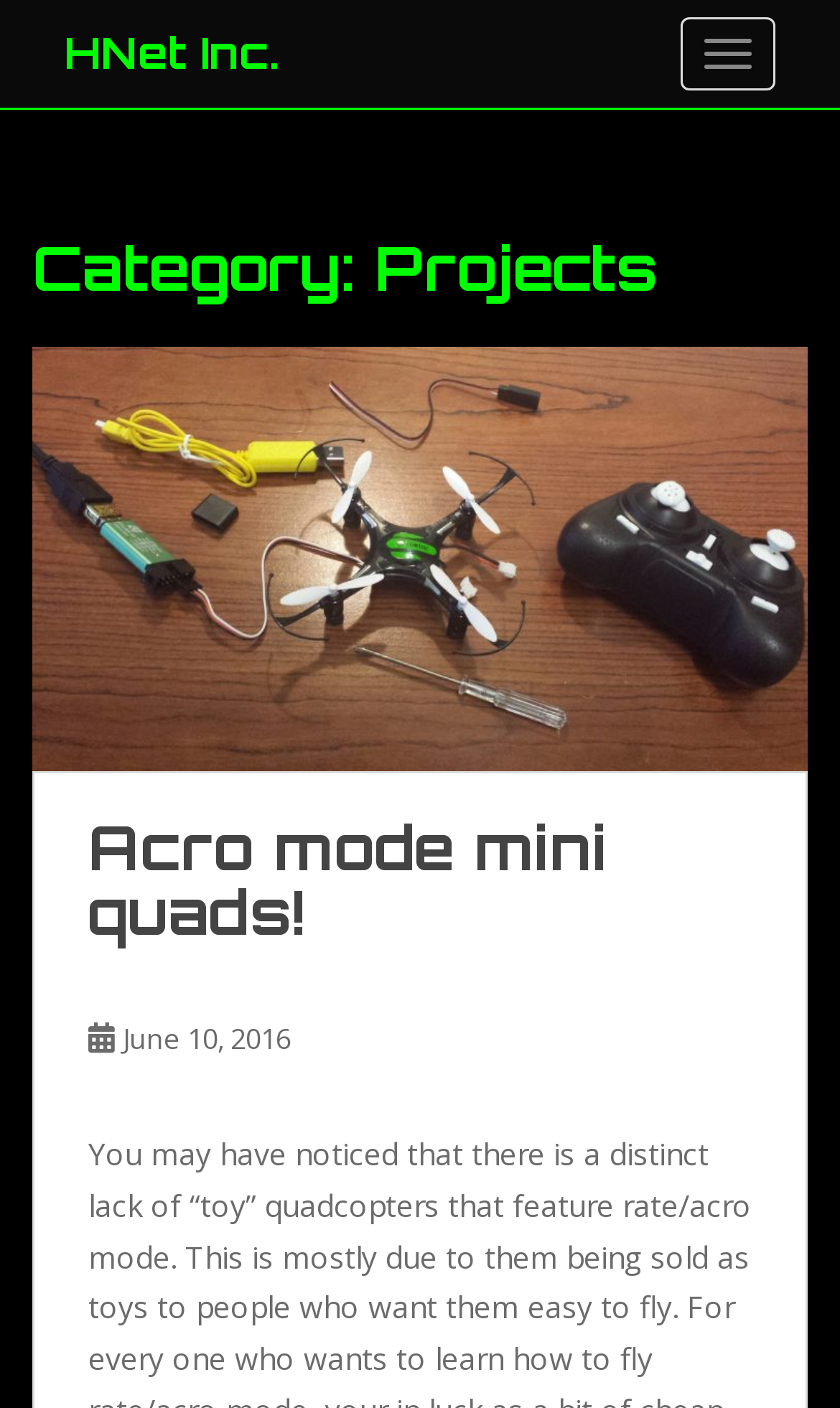Describe all the key features of the webpage in detail.

The webpage is titled "Projects – Page 2 – HNet Inc." and appears to be a project listing page. At the top left, there is a link to "HNet Inc." which serves as a logo or navigation element. On the top right, a button labeled "TOGGLE NAVIGATION" is present.

Below the top navigation elements, a header section spans the width of the page, containing a heading that reads "Category: Projects". Directly below this heading, a link to a project titled "Acro mode mini quads!" is displayed.

Further down the page, another section is dedicated to a specific project, also titled "Acro mode mini quads!". This section has a heading with the same title, followed by a link to the project and a timestamp indicating the project's date, "June 10, 2016", which is positioned to the right of the project link.